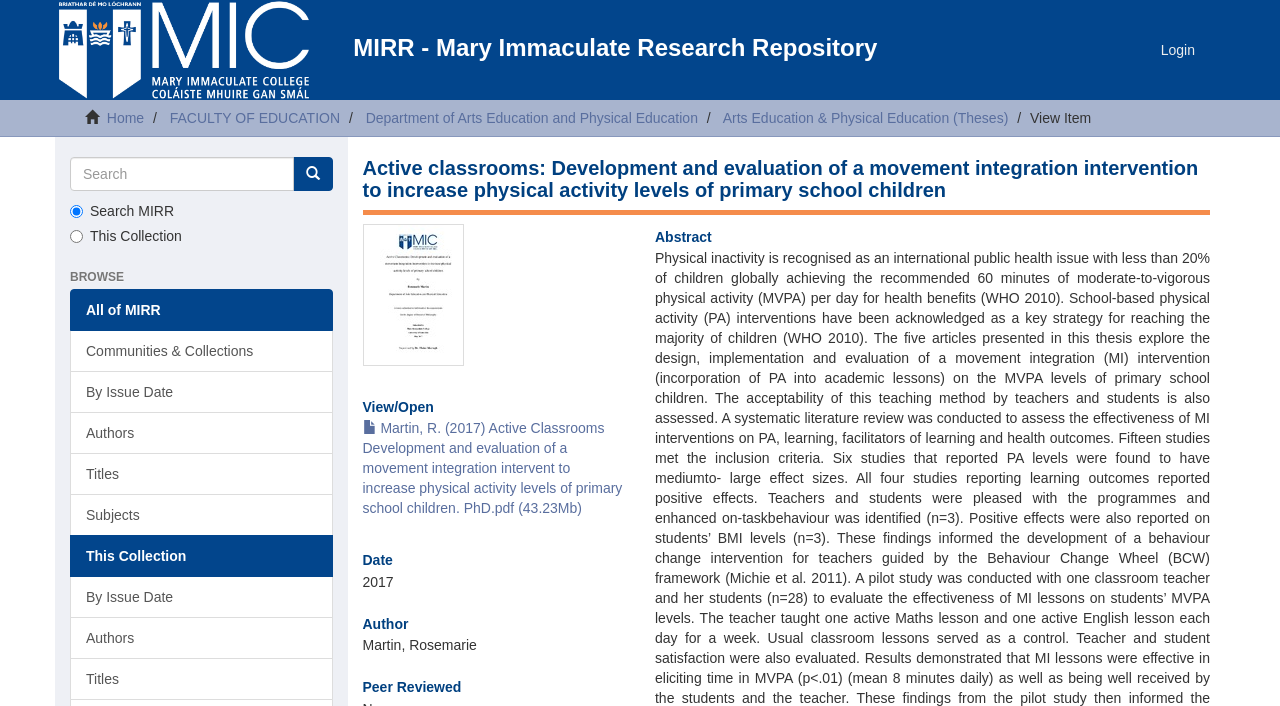Please identify the bounding box coordinates of the region to click in order to complete the given instruction: "Click on the 'Home' link". The coordinates should be four float numbers between 0 and 1, i.e., [left, top, right, bottom].

None